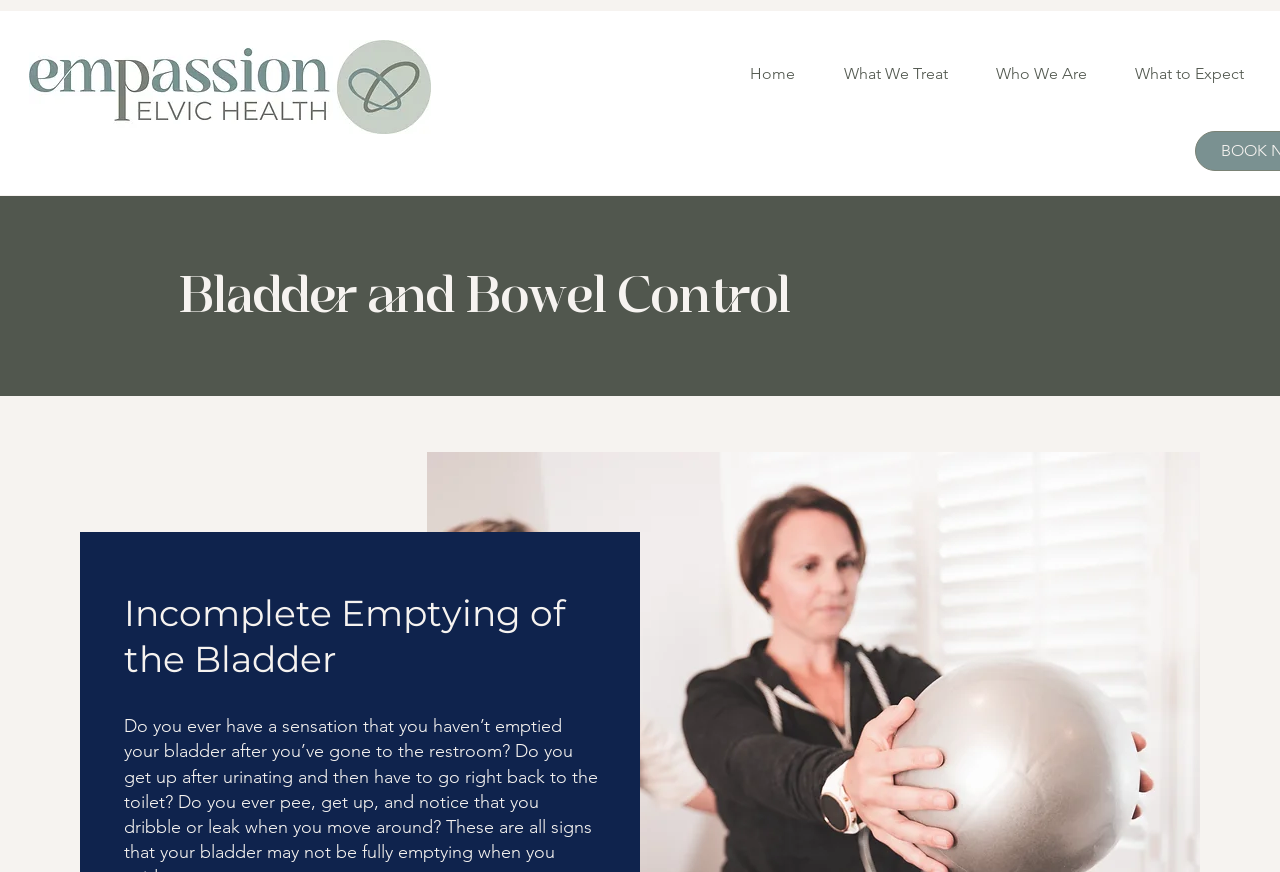Please answer the following question using a single word or phrase: 
What is the logo image filename?

Empassion Pelvic Health logo.jpg